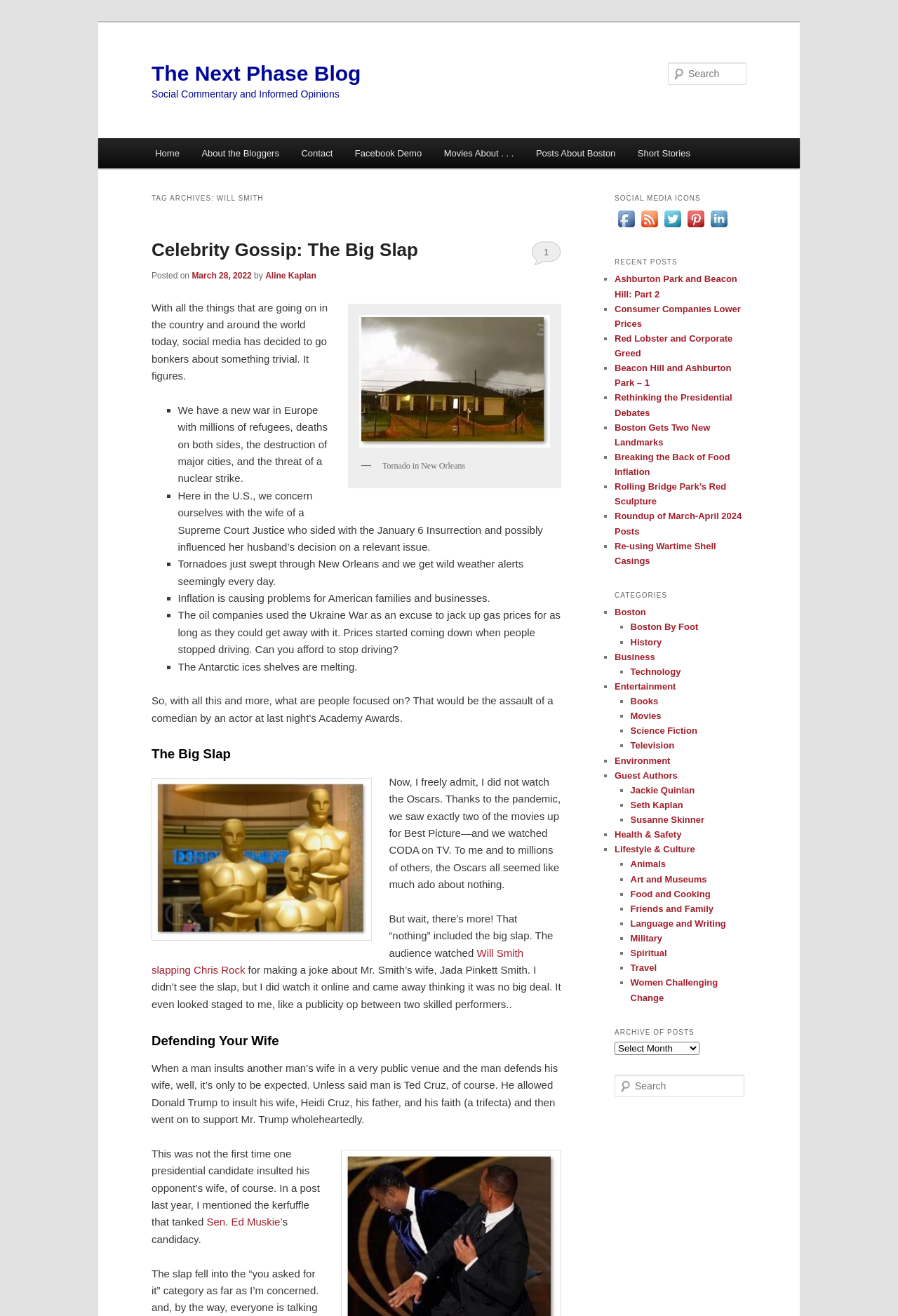Find the coordinates for the bounding box of the element with this description: "Will Smith slapping Chris Rock".

[0.169, 0.719, 0.583, 0.741]